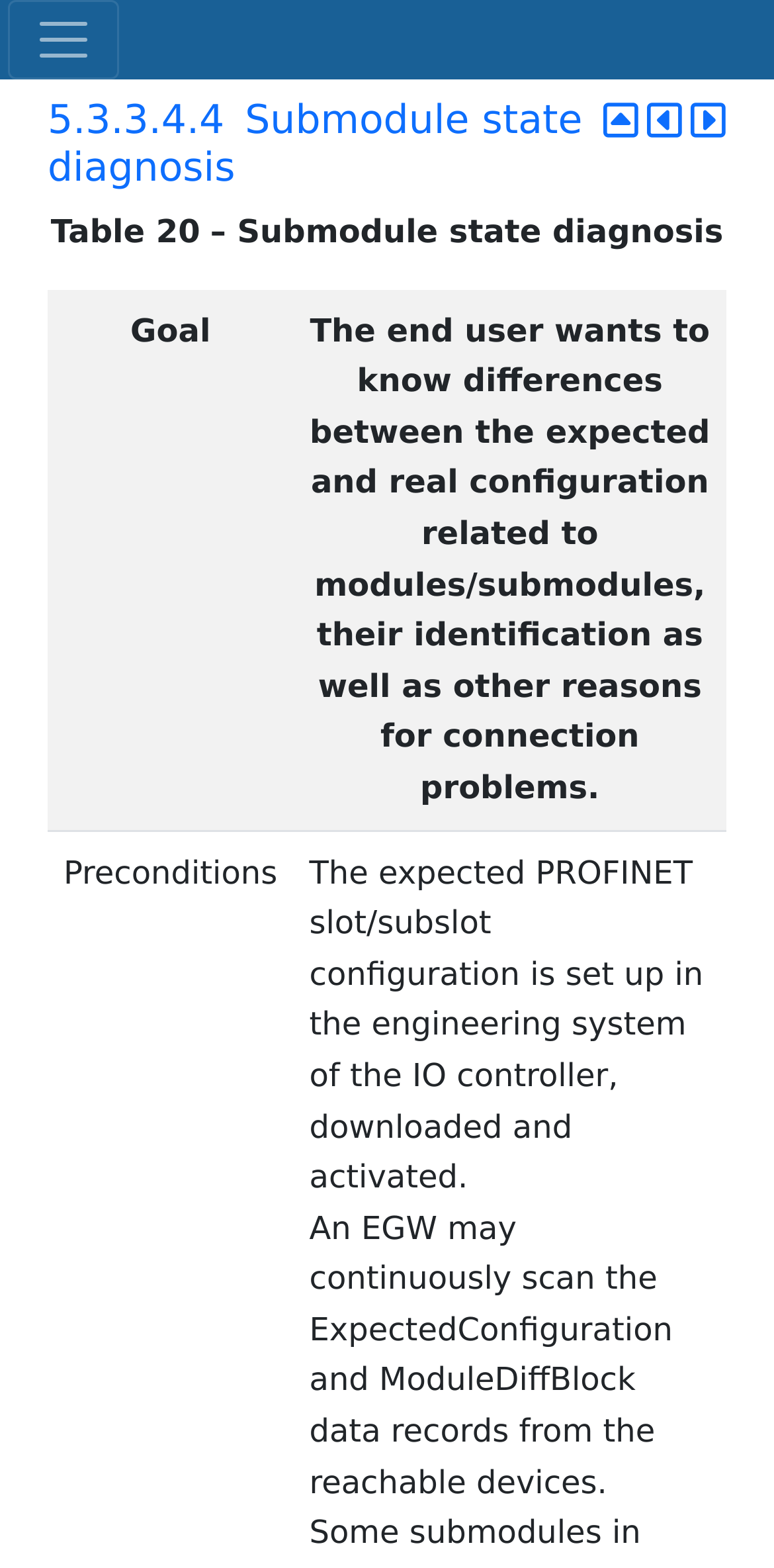How many grid cells are present in the first row of the table?
Based on the image, provide your answer in one word or phrase.

2